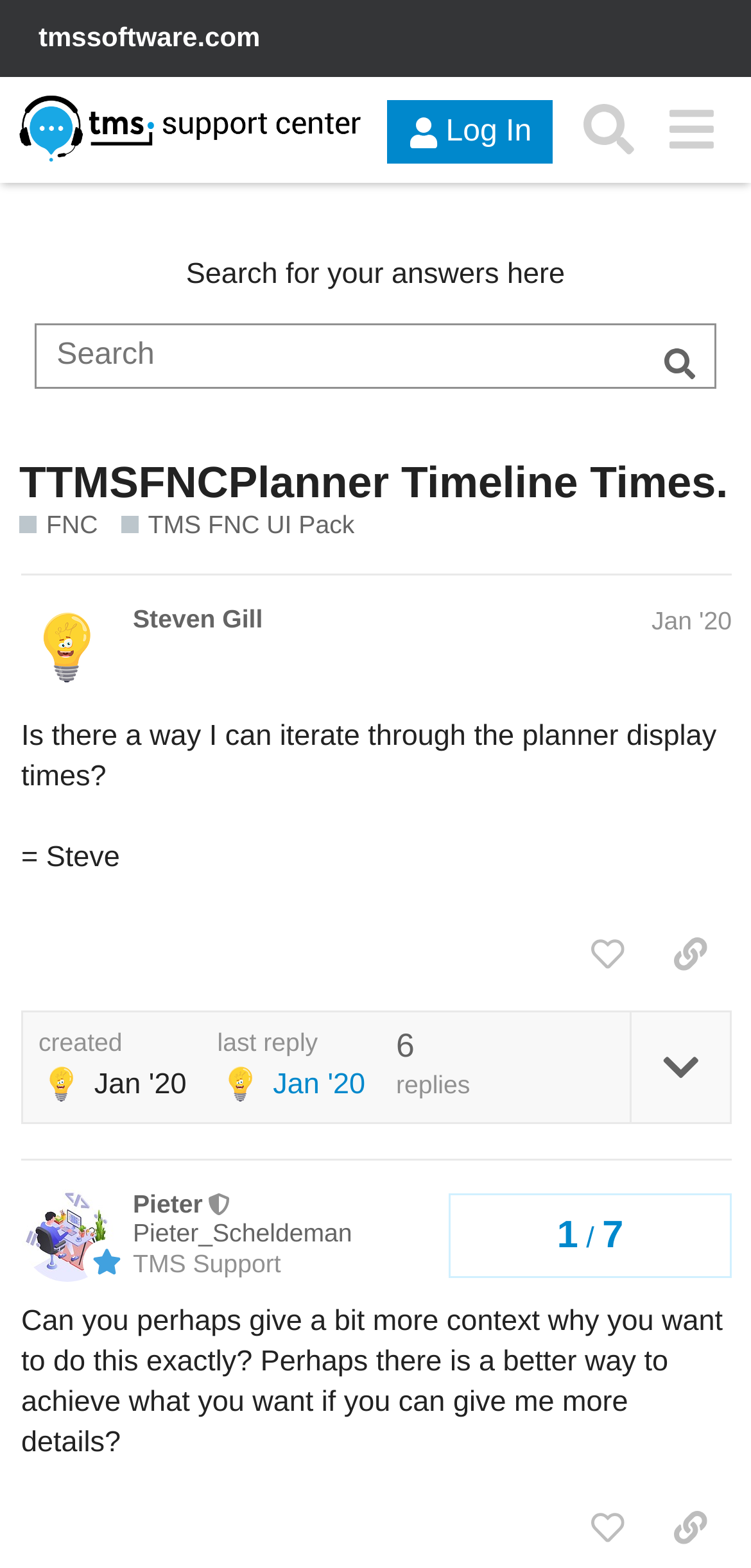Offer a detailed account of what is visible on the webpage.

This webpage appears to be a forum or discussion board, specifically a topic page within the TMS Support Center. At the top, there is a header section with a link to "tmssoftware.com" and a logo image for the TMS Support Center. Below this, there is a search bar with a button and a link to "Open advanced search". 

The main content of the page is a discussion topic, with a heading "TTMSFNCPlanner Timeline Times." and a description of the topic. The topic is initiated by a user named Steven Gill, who asks "Is there a way I can iterate through the planner display times?" and signs off as "= Steve". 

Below the topic initiation, there are several buttons, including "like this post", "share a link to this post", and "expand topic details". There is also information about the topic, including the creation date and time, the number of replies, and the date and time of the last reply.

The page also displays a response to the topic from a user named Pieter, who is a moderator. Pieter's response asks for more context about the topic and suggests that there may be a better way to achieve what the original poster wants. 

Throughout the page, there are various links, buttons, and generic elements that provide additional functionality and information.